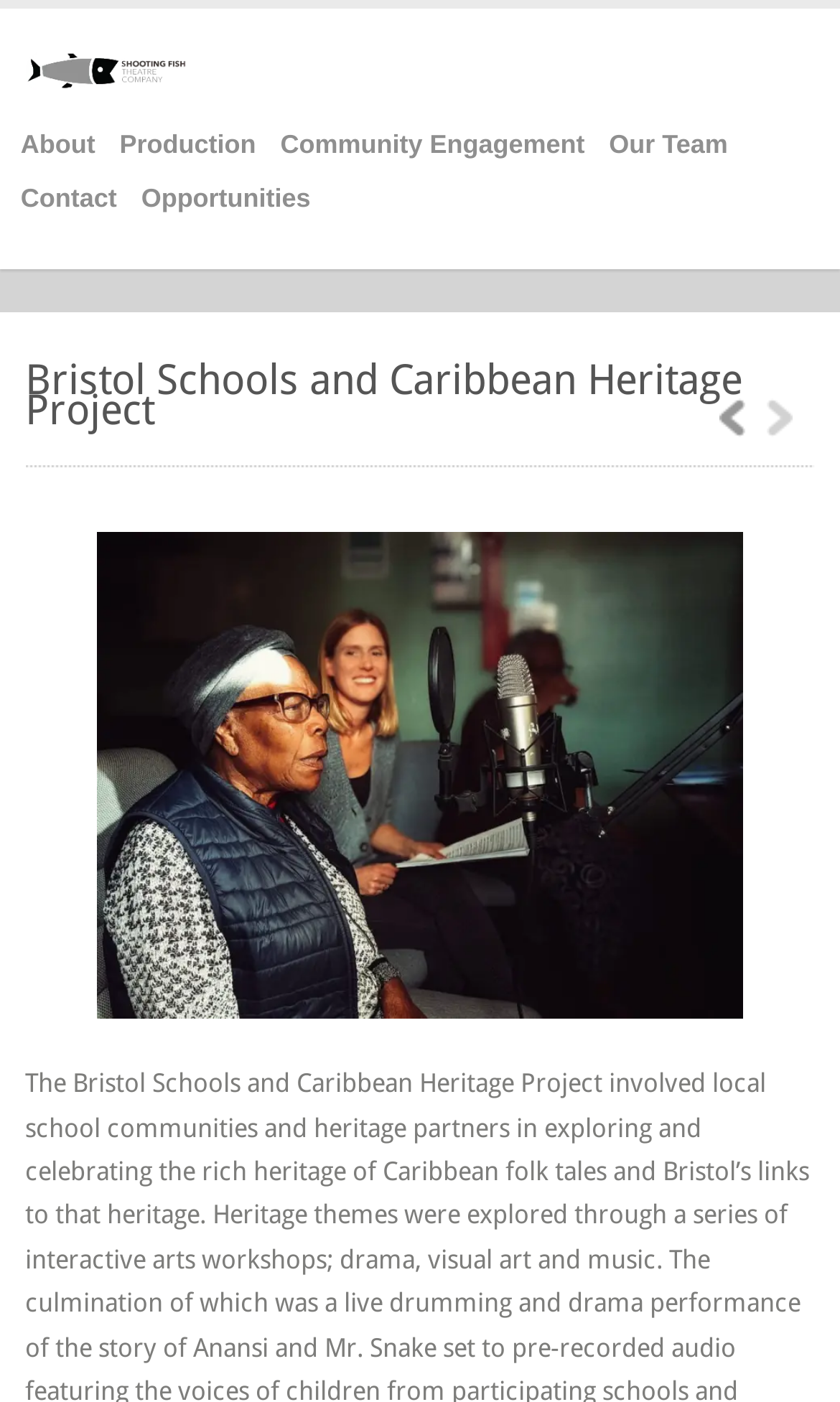Create a detailed narrative of the webpage’s visual and textual elements.

The webpage is about the Bristol Schools and Caribbean Heritage Project, which explores and celebrates the rich heritage of Caribbean folk tales and Bristol's links to that. 

At the top left of the page, there is a heading "Shooting Fish" with an image and a link to the same name. Below this, there is a row of links including "About", "Production", "Community Engagement", "Our Team", and "Contact", which are positioned from left to right. 

Further down, there is a larger heading "Bristol Schools and Caribbean Heritage Project" that spans almost the entire width of the page. Below this heading, there is a link "1" positioned at the top right corner of the page. 

At the bottom of the page, there is a long link that stretches across the entire width of the page, but its content is not specified. There are 7 links in total on the page, excluding the one with no specified content.